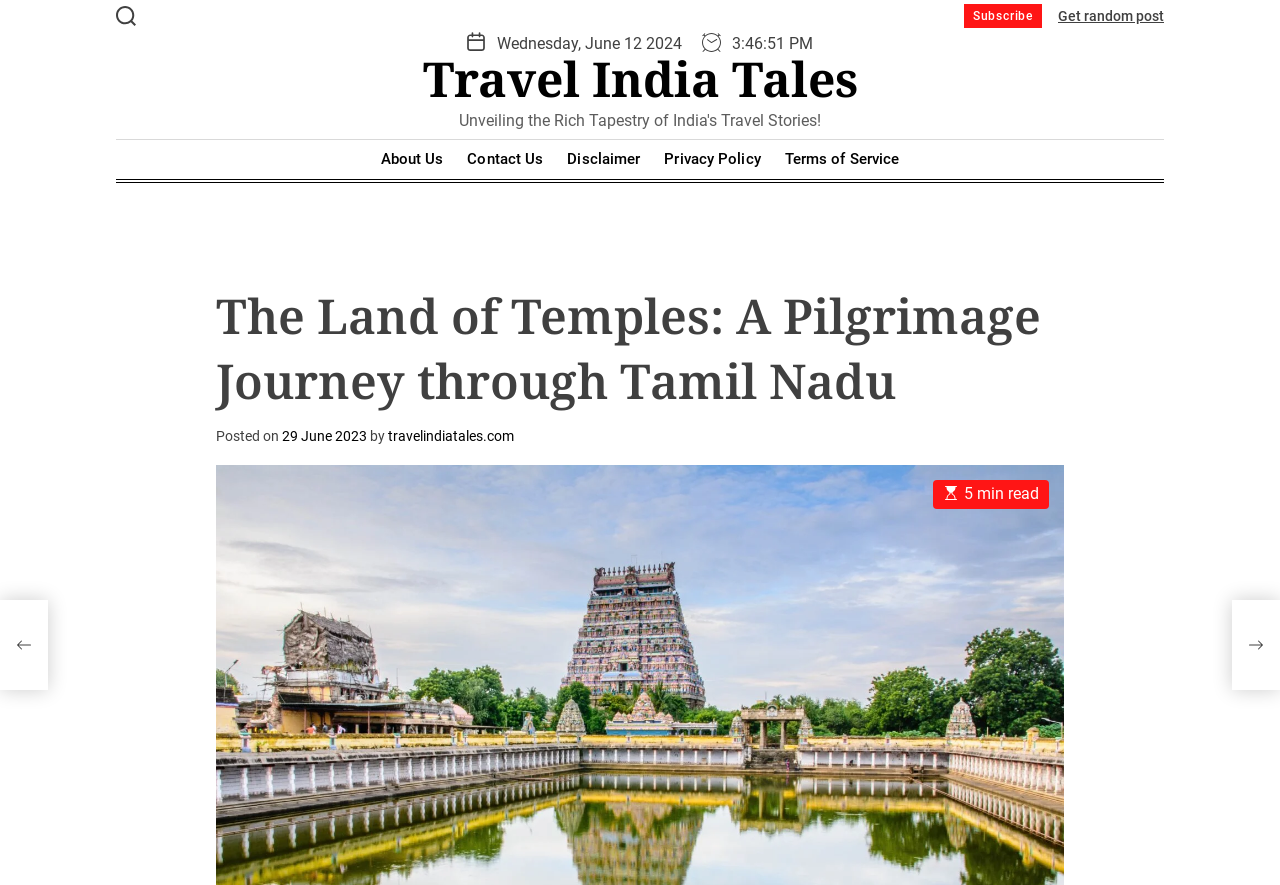Generate a comprehensive description of the contents of the webpage.

The webpage is about a pilgrimage journey through Tamil Nadu, India, with a focus on exploring ancient temples and architectural marvels. At the top left corner, there is a search button and a subscribe button at the top right corner. Below the search button, the current date, "Wednesday, June 12 2024", is displayed. 

To the right of the date, there is a link to "Travel India Tales". Below this, a primary navigation menu is situated, containing links to "About Us", "Contact Us", "Disclaimer", "Privacy Policy", and "Terms of Service". 

The main content of the webpage is headed by a title, "The Land of Temples: A Pilgrimage Journey through Tamil Nadu", which is centered at the top of the page. Below the title, the posting date, "29 June 2023", is mentioned, along with the website name "travelindiatales.com". 

At the bottom of the page, there are two links, one at the left edge and one at the right edge, but their contents are not specified. In the bottom right corner, there is a note indicating that the estimated read time for the article is 5 minutes.